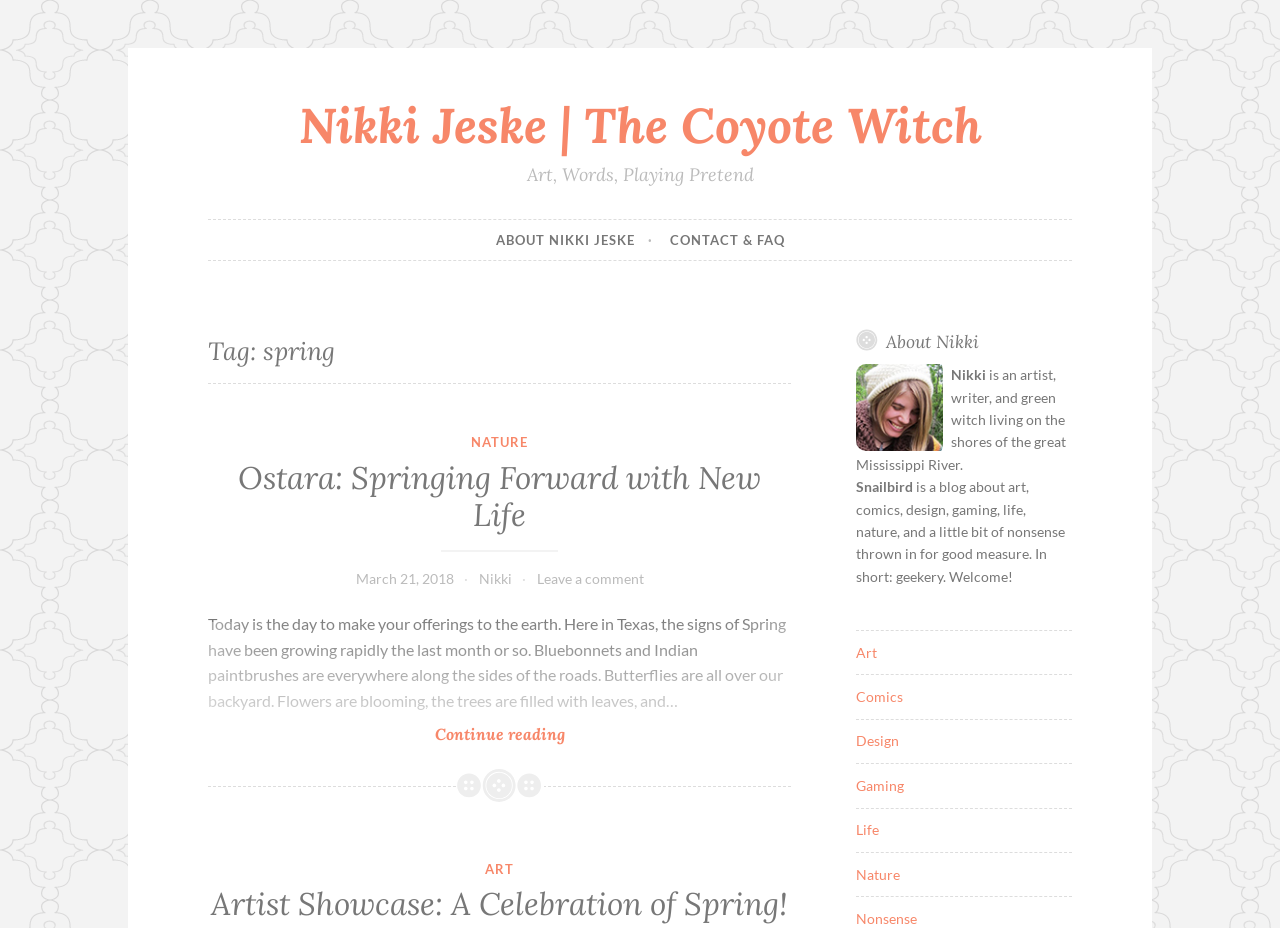What is the author's profession?
From the screenshot, provide a brief answer in one word or phrase.

artist, writer, and green witch